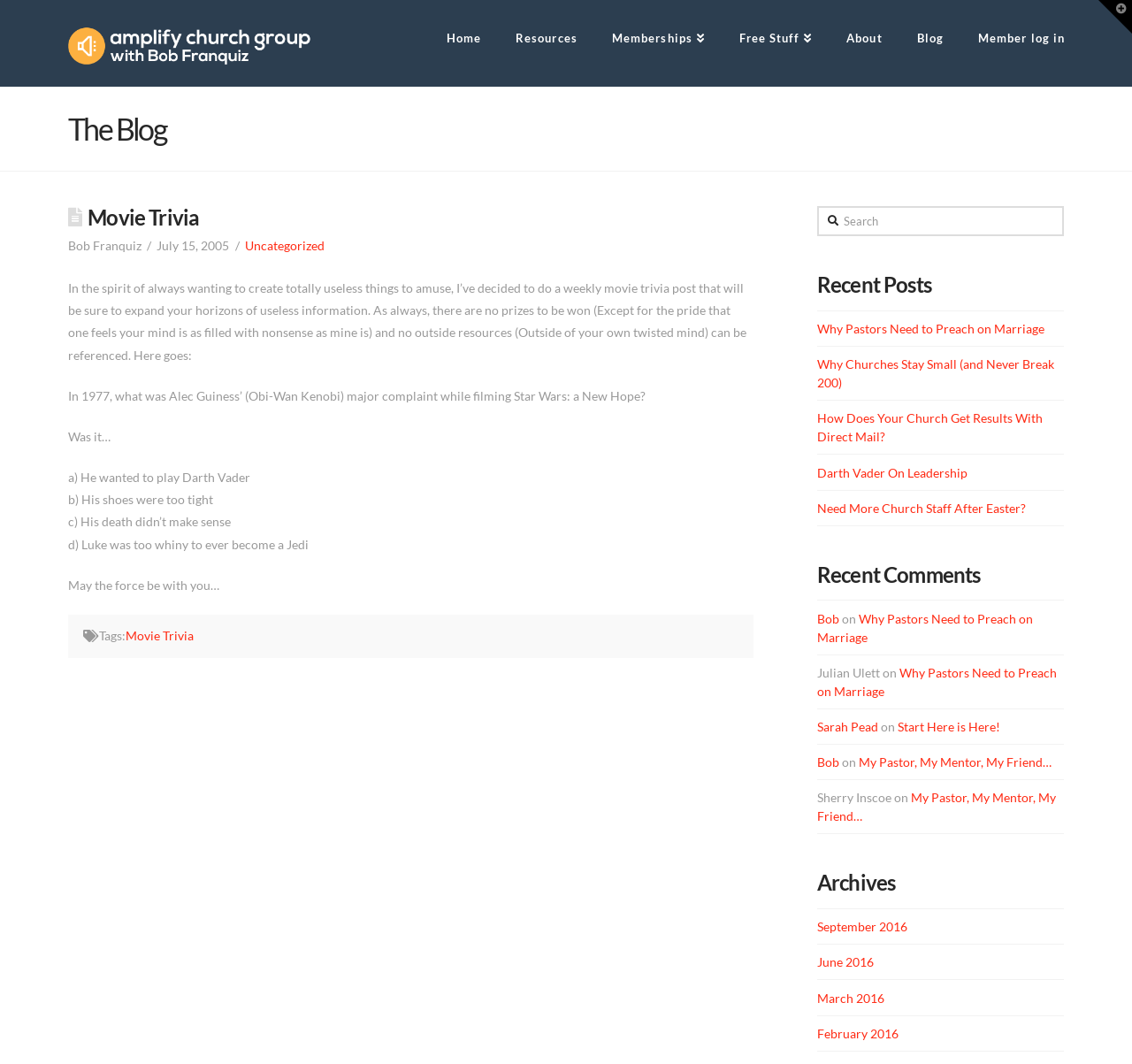Pinpoint the bounding box coordinates of the clickable element needed to complete the instruction: "Read the 'Movie Trivia' post". The coordinates should be provided as four float numbers between 0 and 1: [left, top, right, bottom].

[0.06, 0.194, 0.665, 0.239]